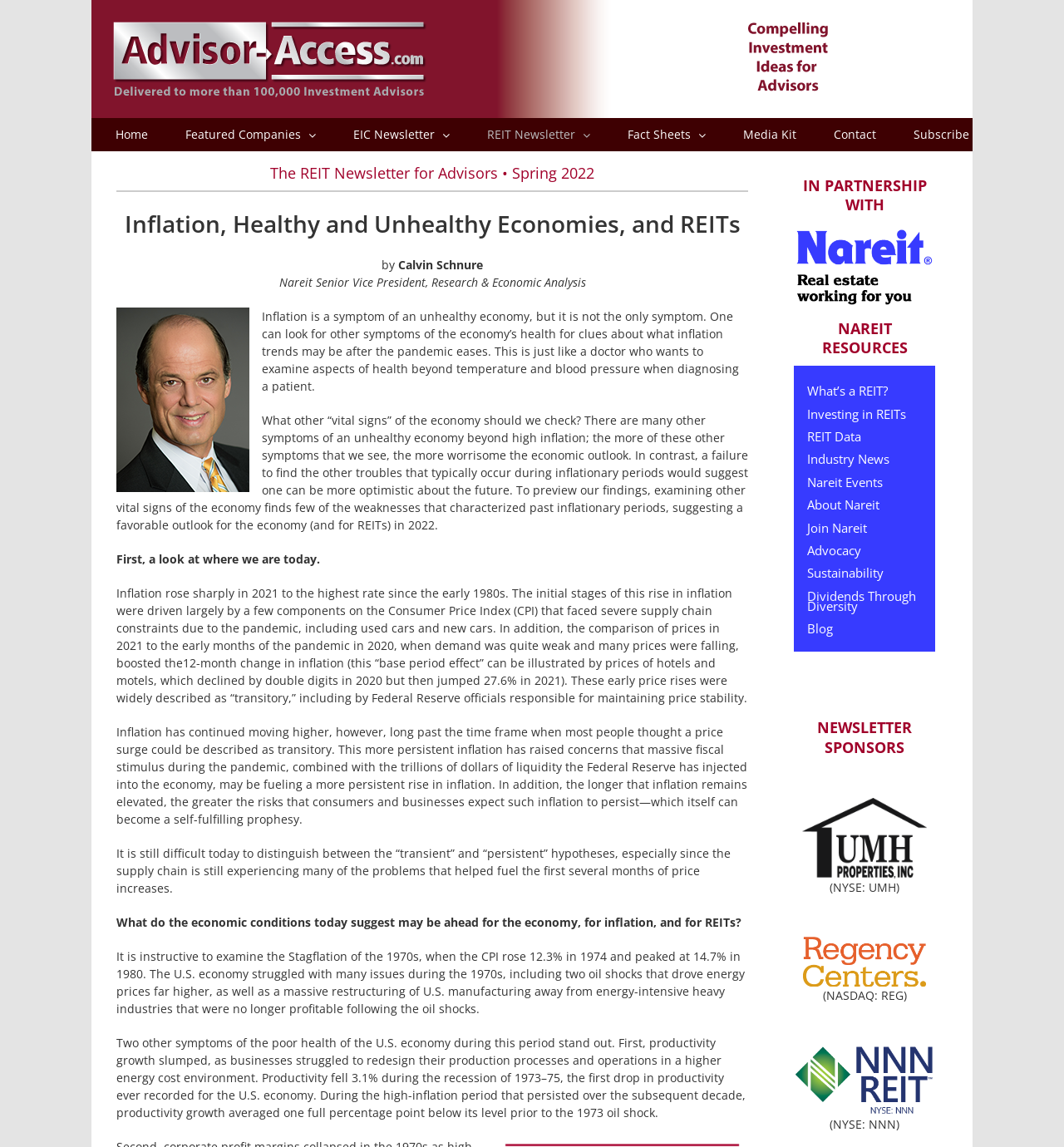What is the name of the author of the article?
Refer to the image and answer the question using a single word or phrase.

Calvin Schnure